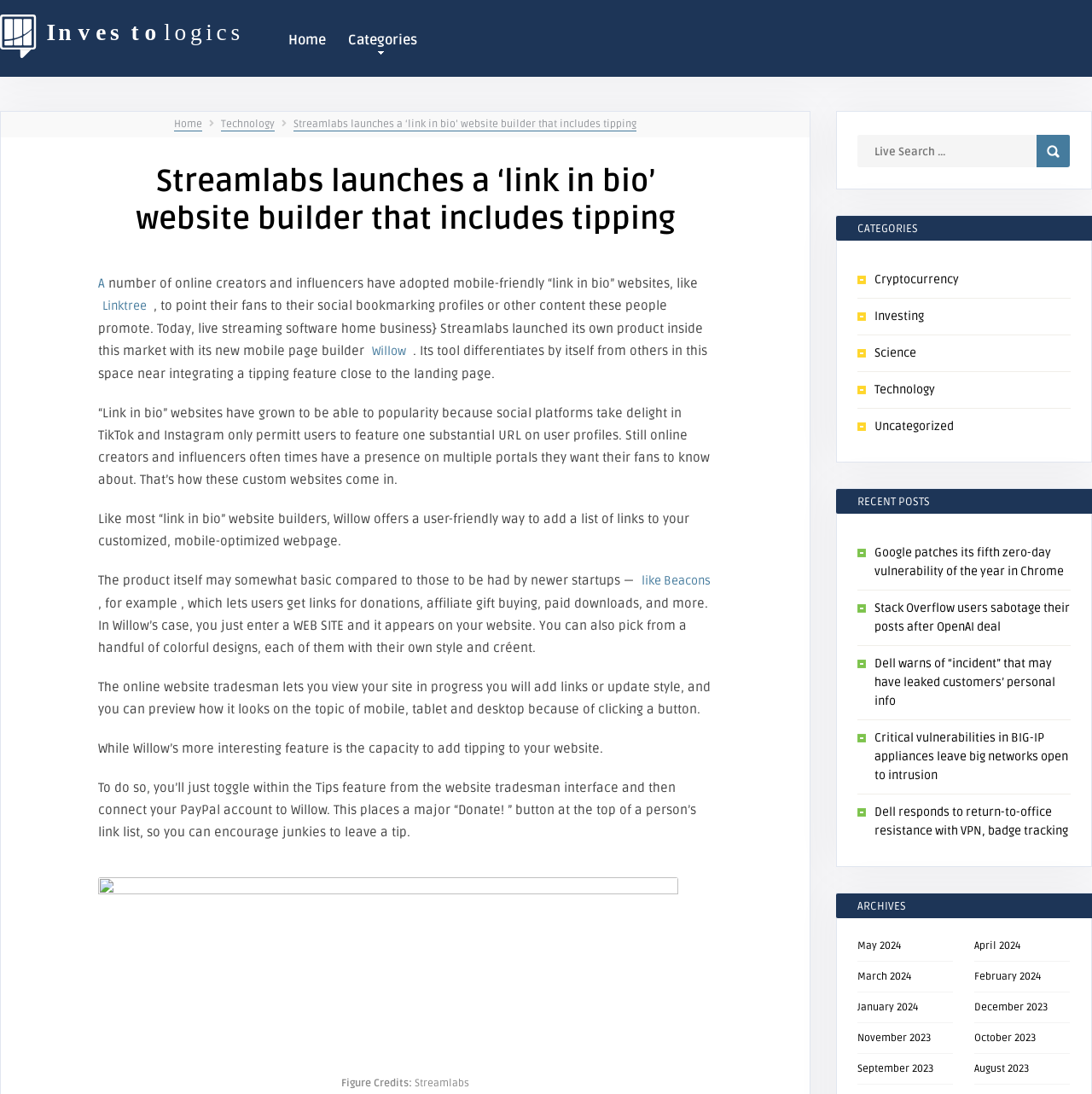Create a detailed summary of the webpage's content and design.

This webpage is about Streamlabs, a live streaming software company, and its new product, Willow, a mobile-friendly "link in bio" website builder that includes a tipping feature. 

At the top of the page, there is an image of the Investologics logo, followed by a navigation menu with links to "Home", "Categories", and other sections. Below the navigation menu, there is a heading that repeats the title of the webpage, "Streamlabs launches a ‘link in bio’ website builder that includes tipping". 

The main content of the webpage is divided into several paragraphs of text, which describe the concept of "link in bio" websites, how they have become popular among online creators and influencers, and how Streamlabs' new product, Willow, differentiates itself from others in this space by integrating a tipping feature. 

The text is accompanied by an image, which is likely a screenshot of the Willow website builder in action. The image is placed below the paragraphs of text and takes up a significant portion of the page. 

On the right-hand side of the page, there is a search bar with a "Search" button, followed by a list of categories, including "Cryptocurrency", "Investing", "Science", and "Technology". Below the categories, there is a list of recent posts, with links to articles about various topics, including Google, Stack Overflow, and Dell. 

Further down the page, there is a section titled "ARCHIVES", which lists links to monthly archives of posts, dating back to May 2024.